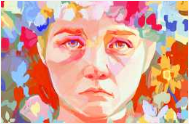Give an in-depth description of what is happening in the image.

This image features an expressive, colorful portrait of a young woman whose face is framed by vibrant floral patterns. The vivid use of colors, including shades of pink, orange, and blue, creates a striking contrast against her contemplative expression, enhancing the emotional depth of the artwork. The woman's penetrating gaze draws the viewer in, evoking a sense of introspection and complexity. This piece is part of a discussion exploring thematic elements in films such as "Midsommar" and "The Wicker Man," highlighting the interplay between visual artistry and narrative depth in cinema.